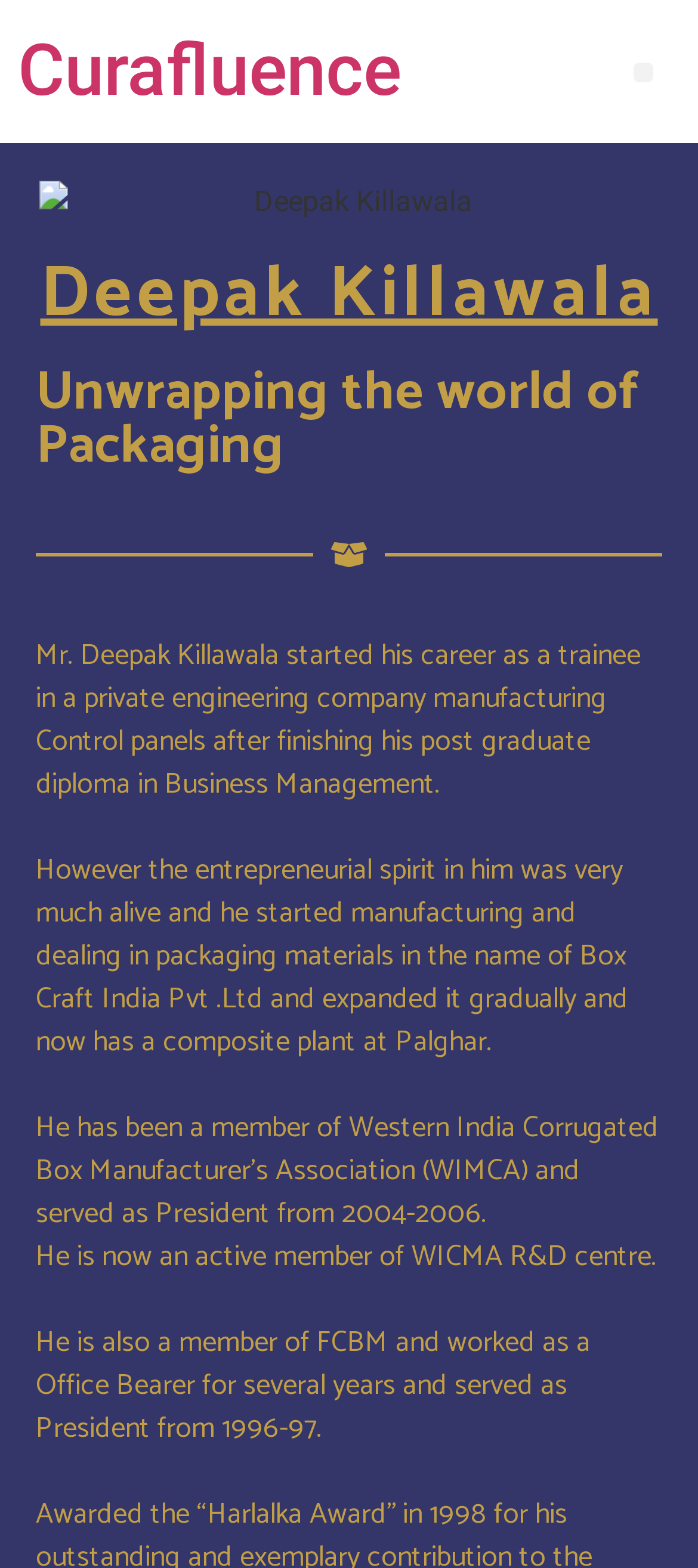Please answer the following question using a single word or phrase: 
What is Deepak Killawala's profession?

Entrepreneur